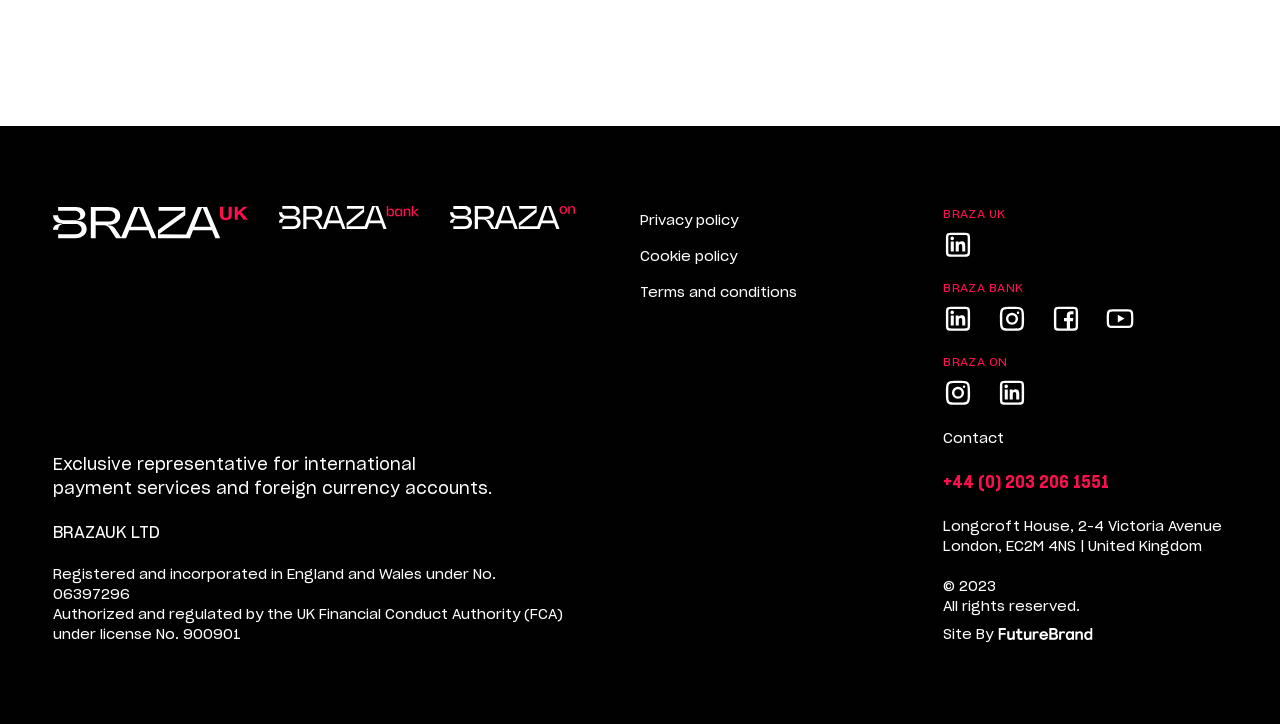Please identify the bounding box coordinates of the area that needs to be clicked to fulfill the following instruction: "Read the terms and conditions."

[0.5, 0.384, 0.721, 0.423]